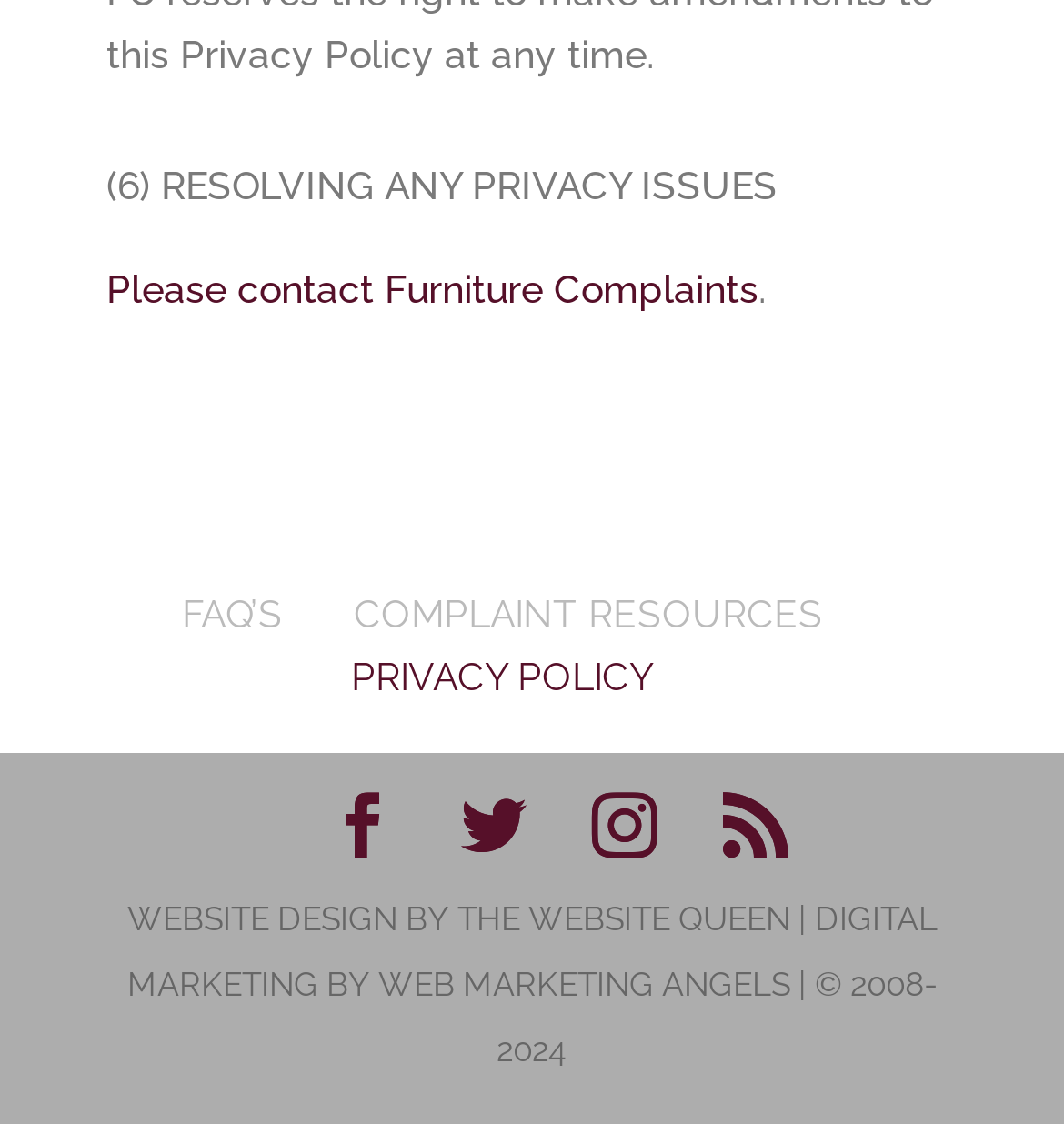Please determine the bounding box coordinates of the clickable area required to carry out the following instruction: "Open gallery". The coordinates must be four float numbers between 0 and 1, represented as [left, top, right, bottom].

None